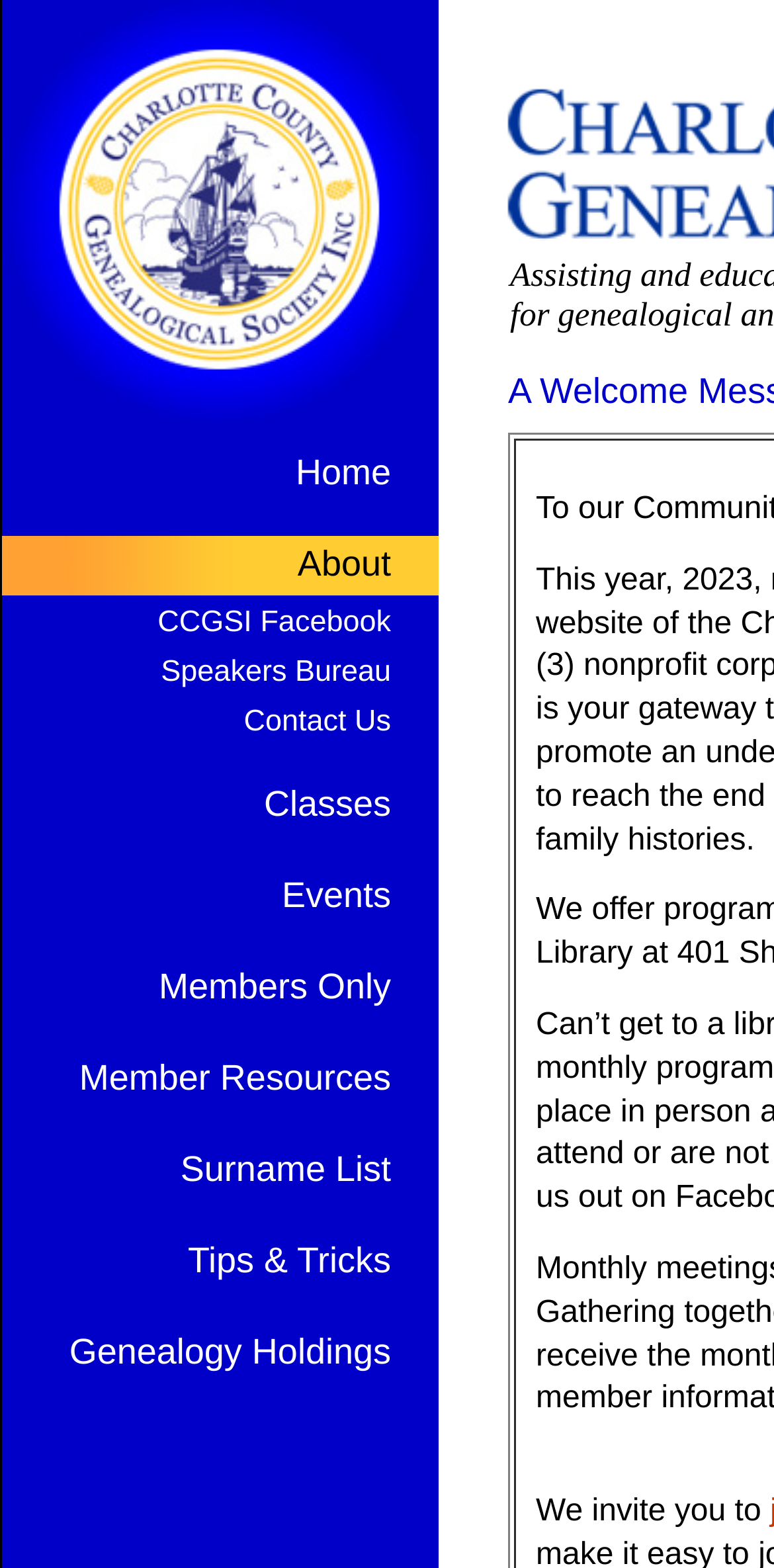How many free classes are offered per year?
Look at the screenshot and give a one-word or phrase answer.

70